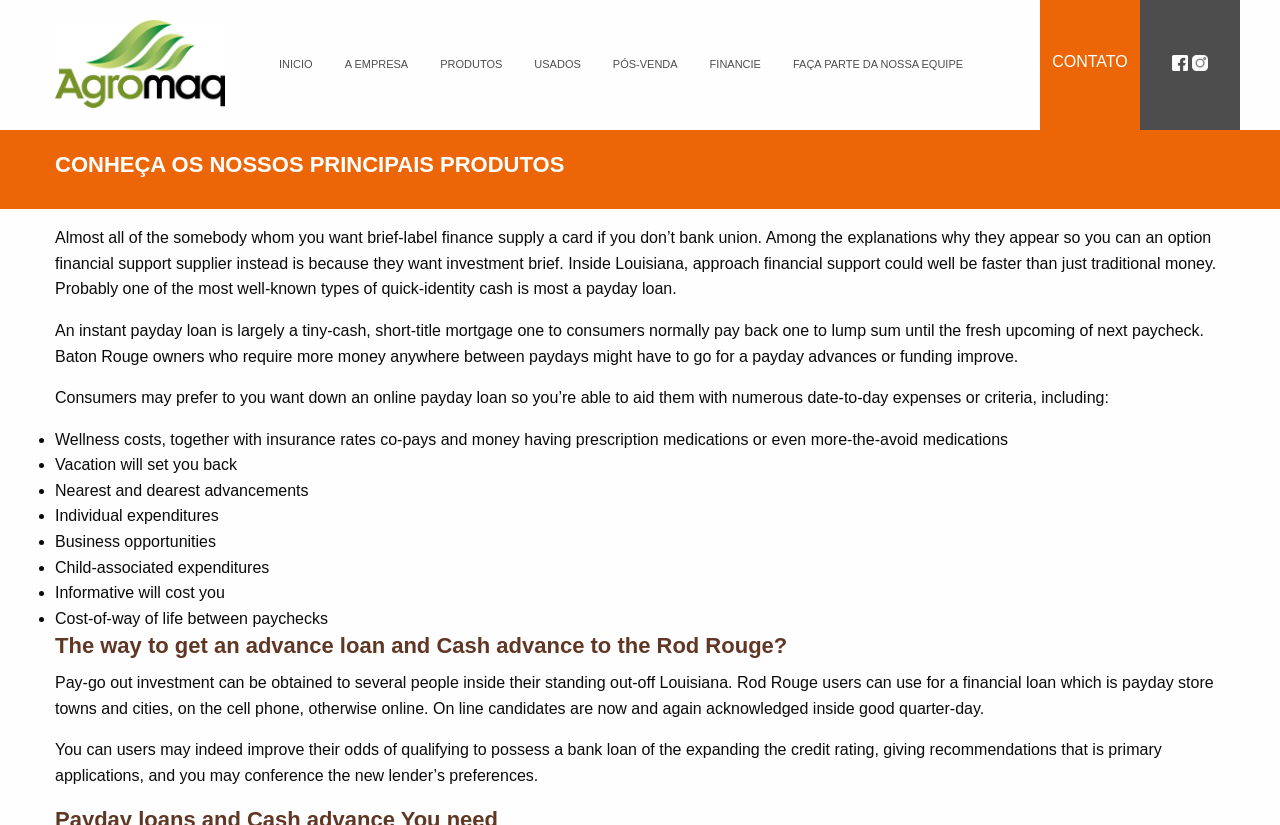Locate the UI element described as follows: "PÓS-VENDA". Return the bounding box coordinates as four float numbers between 0 and 1 in the order [left, top, right, bottom].

[0.466, 0.058, 0.542, 0.099]